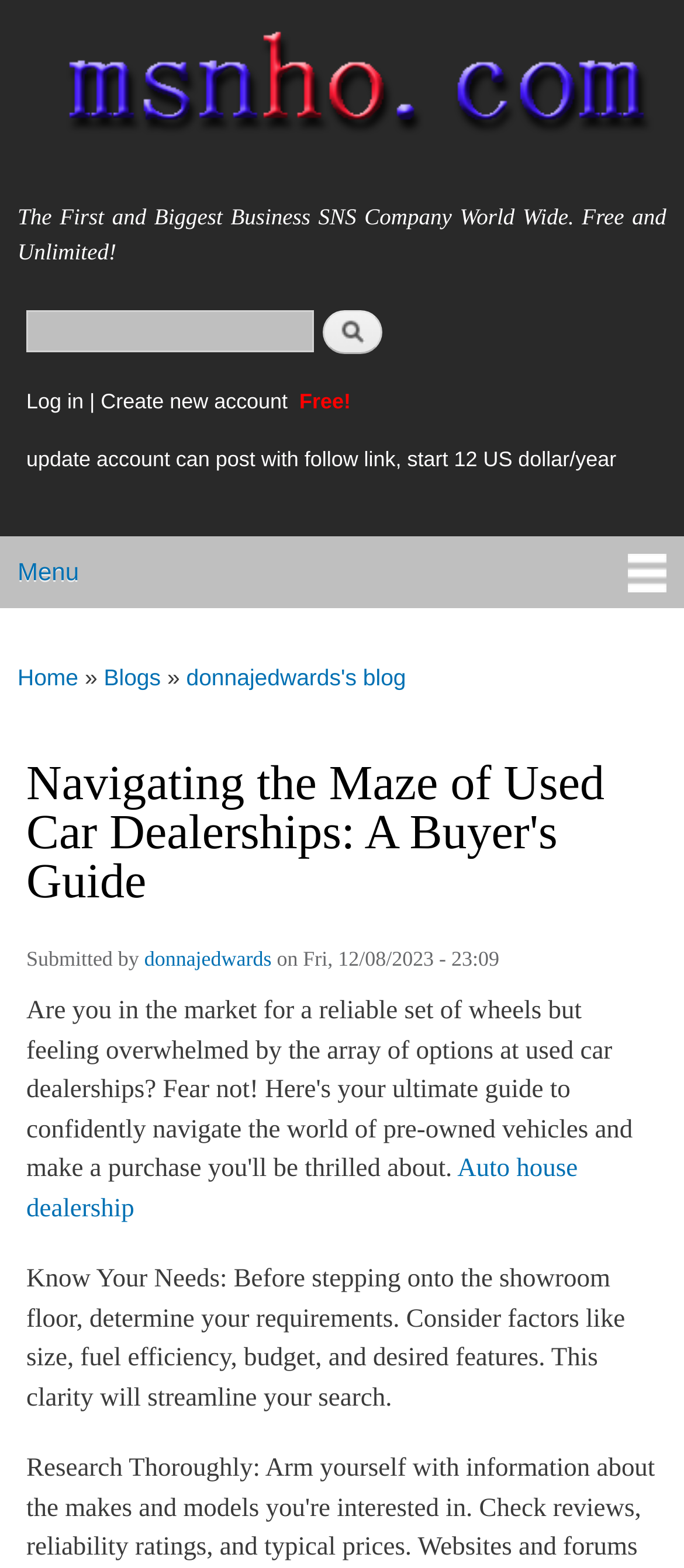What should you do before visiting a car dealership?
Please provide a single word or phrase based on the screenshot.

Know your needs